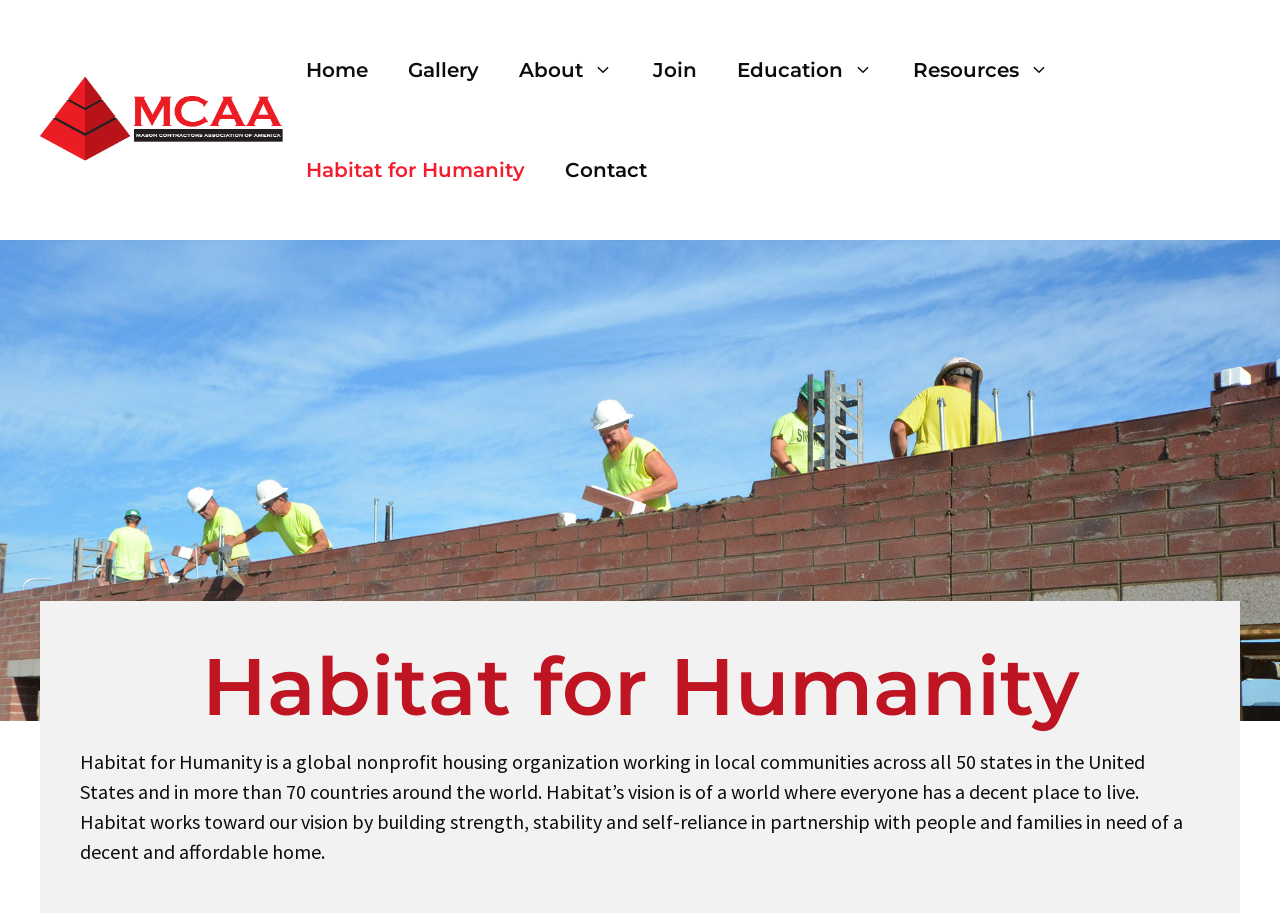What is the vision of the organization?
Refer to the image and answer the question using a single word or phrase.

A world where everyone has a decent place to live